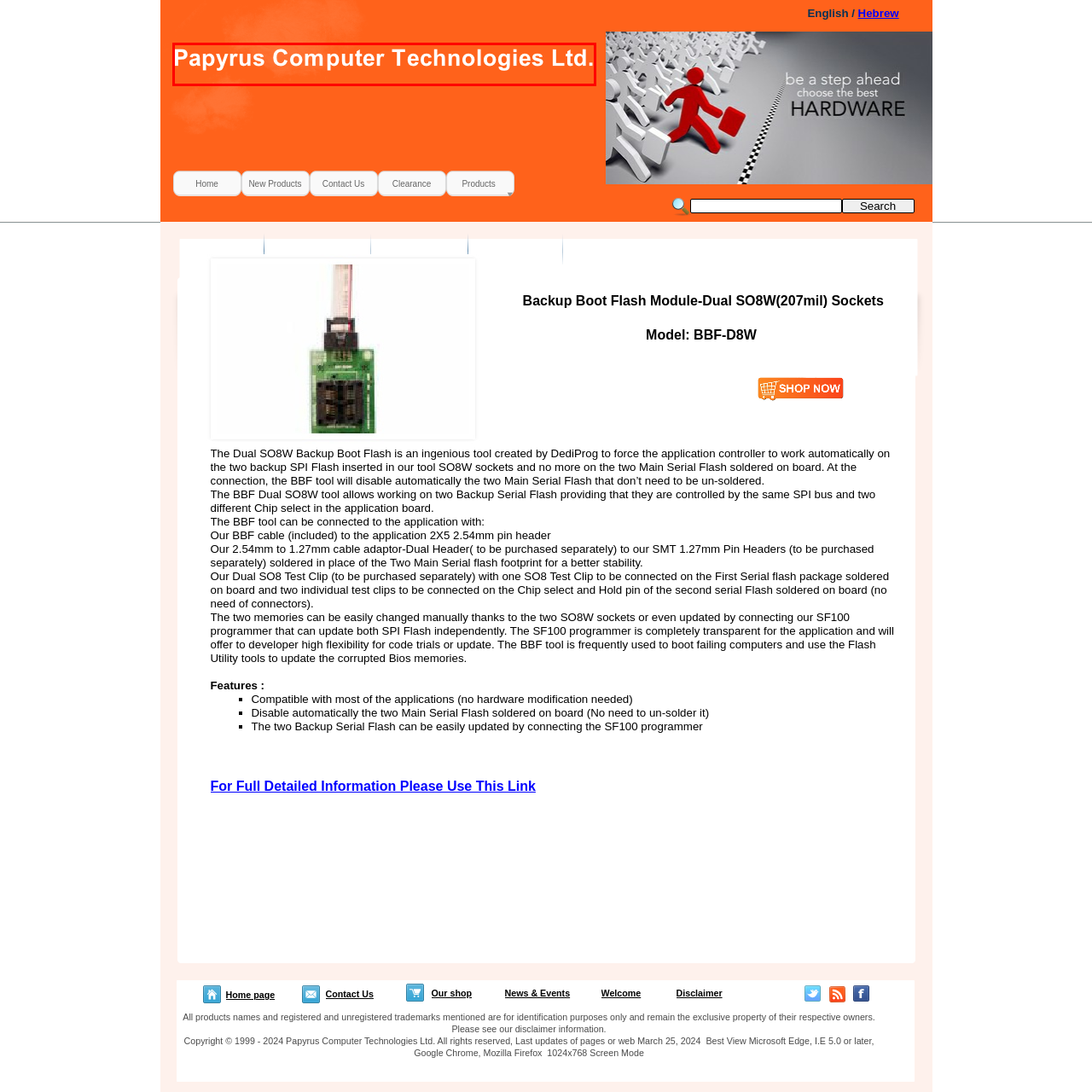Focus on the section within the red boundary and provide a detailed description.

The image features the logo of Papyrus Computer Technologies Ltd., prominently displayed in a bold font against an orange background. The text emphasizes the company's name, highlighting its position in the tech industry. This image serves as a visual representation of the brand, reflecting its identity and commitment to technology. The vivid color choice contributes to a vibrant and energetic aesthetic, aiming to attract attention and convey innovation.